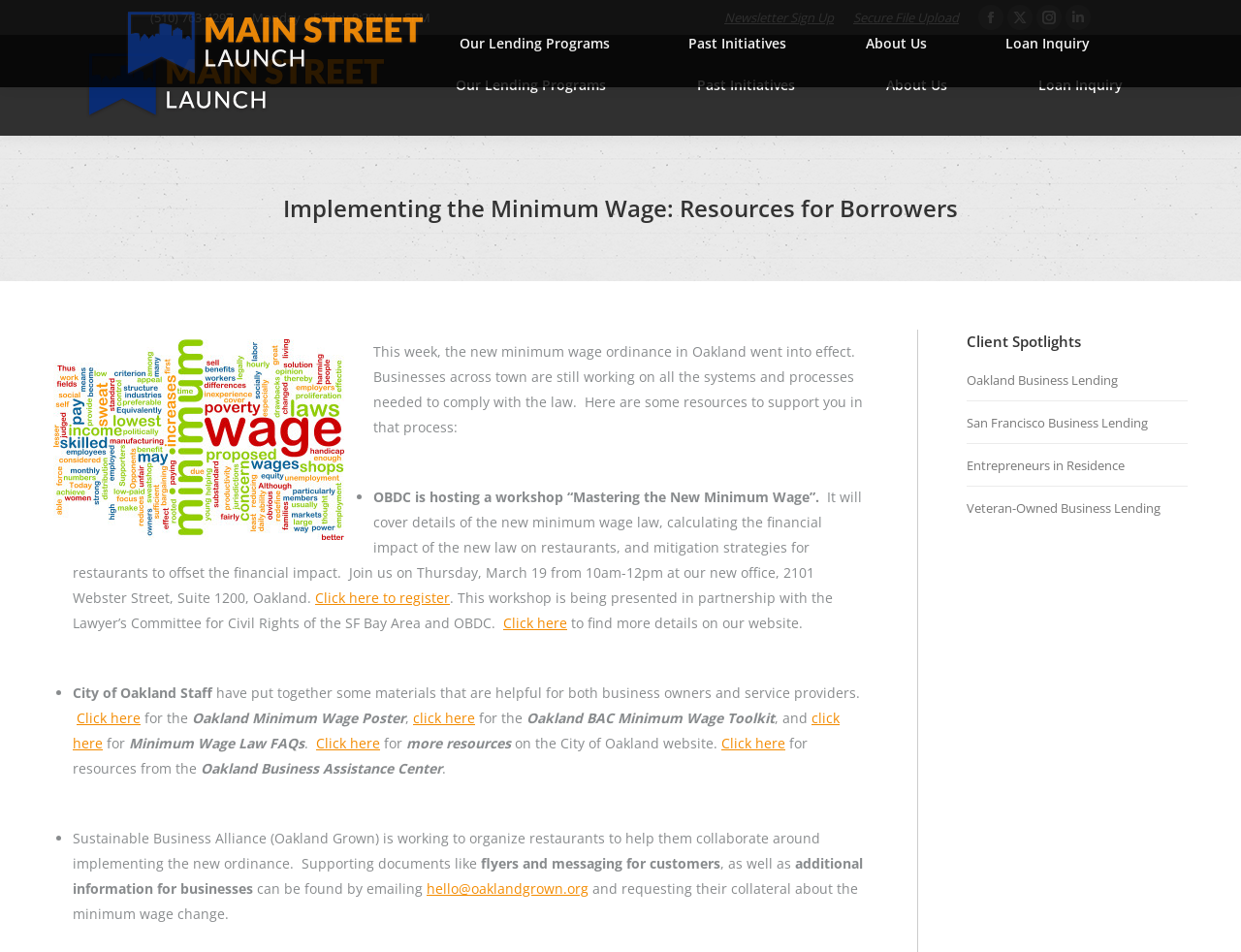Specify the bounding box coordinates of the area to click in order to execute this command: 'Learn about our lending programs'. The coordinates should consist of four float numbers ranging from 0 to 1, and should be formatted as [left, top, right, bottom].

[0.338, 0.053, 0.517, 0.126]